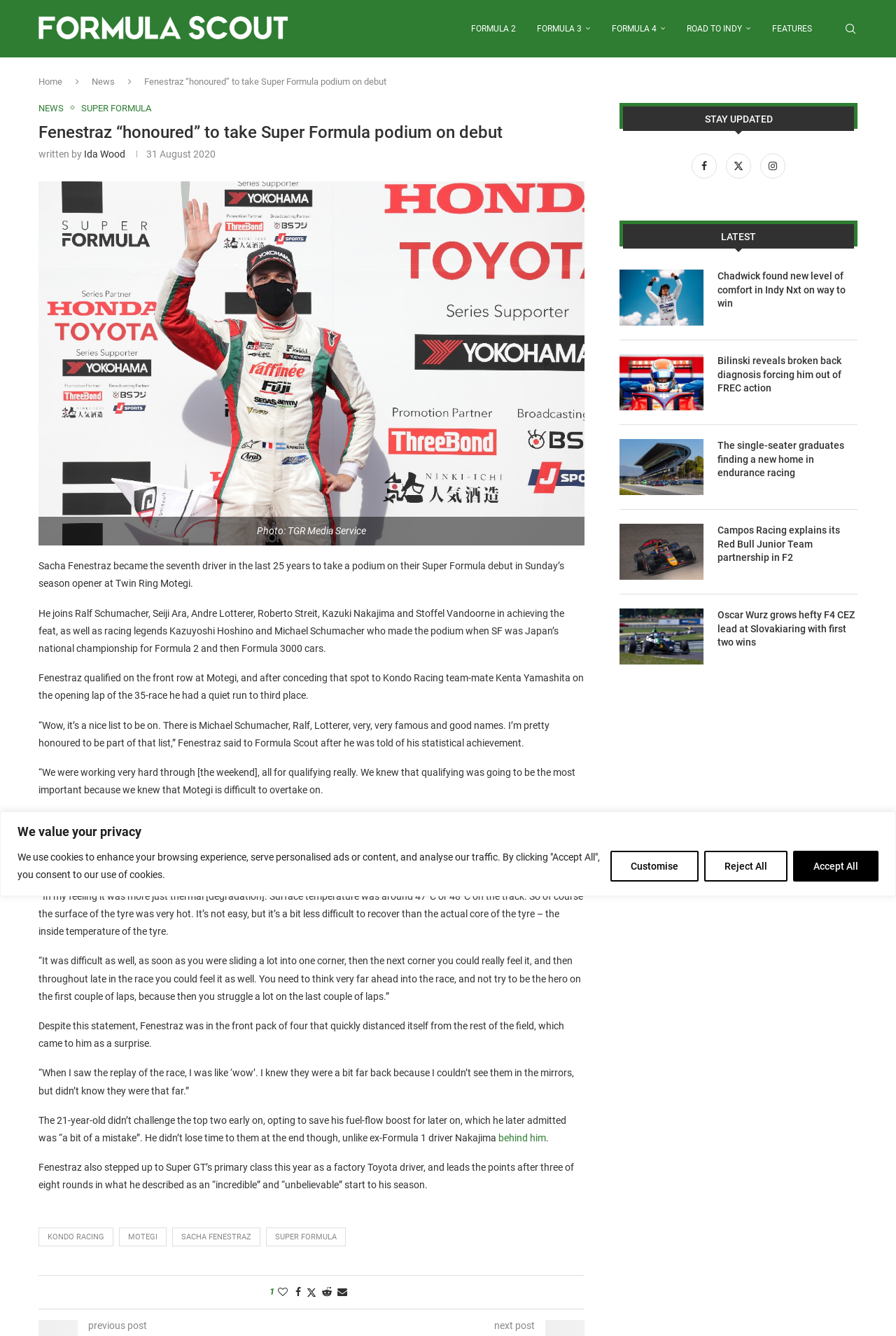Pinpoint the bounding box coordinates of the clickable element to carry out the following instruction: "Read the news about Sacha Fenestraz."

[0.043, 0.057, 0.431, 0.065]